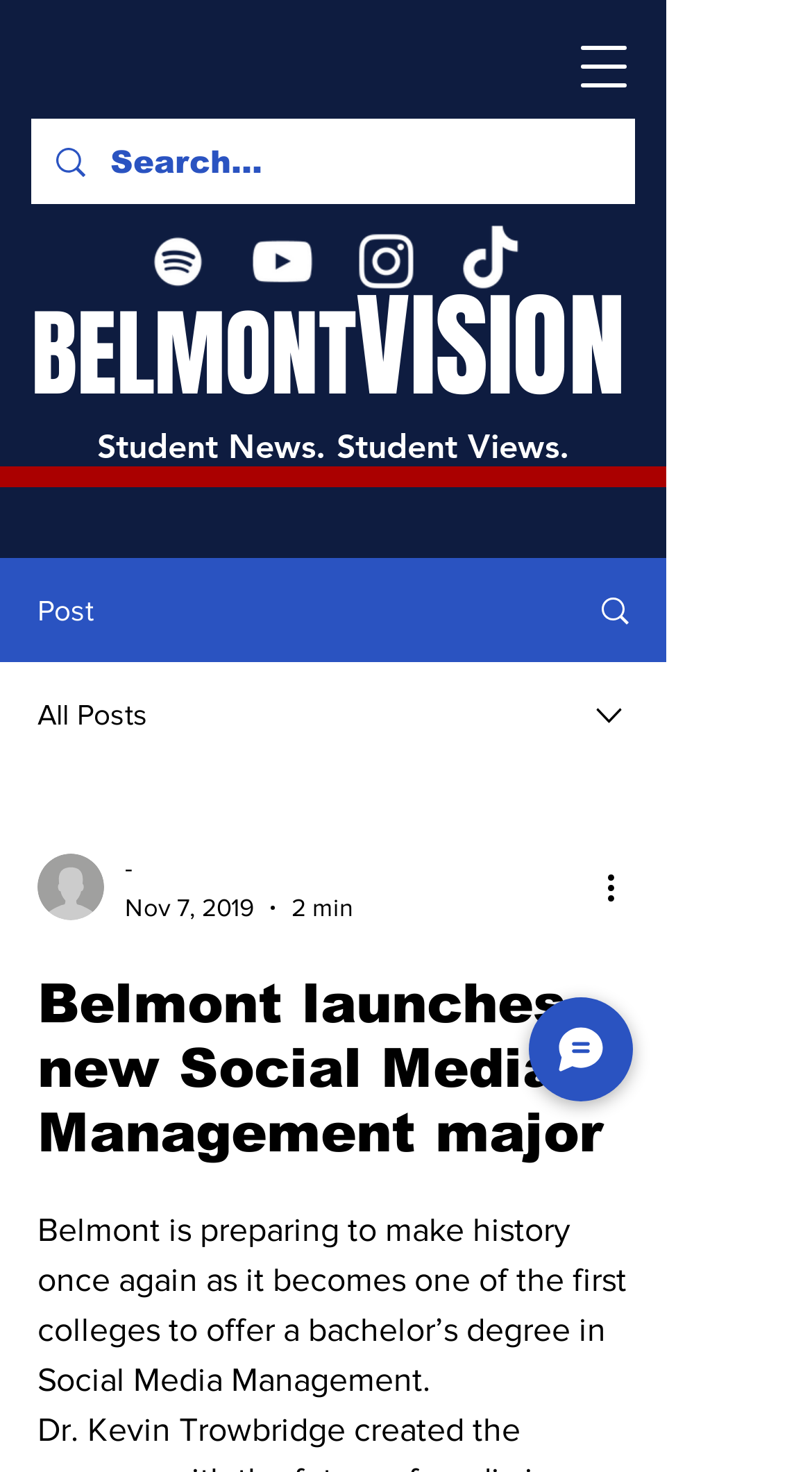Indicate the bounding box coordinates of the element that needs to be clicked to satisfy the following instruction: "Read the news". The coordinates should be four float numbers between 0 and 1, i.e., [left, top, right, bottom].

[0.046, 0.403, 0.115, 0.426]